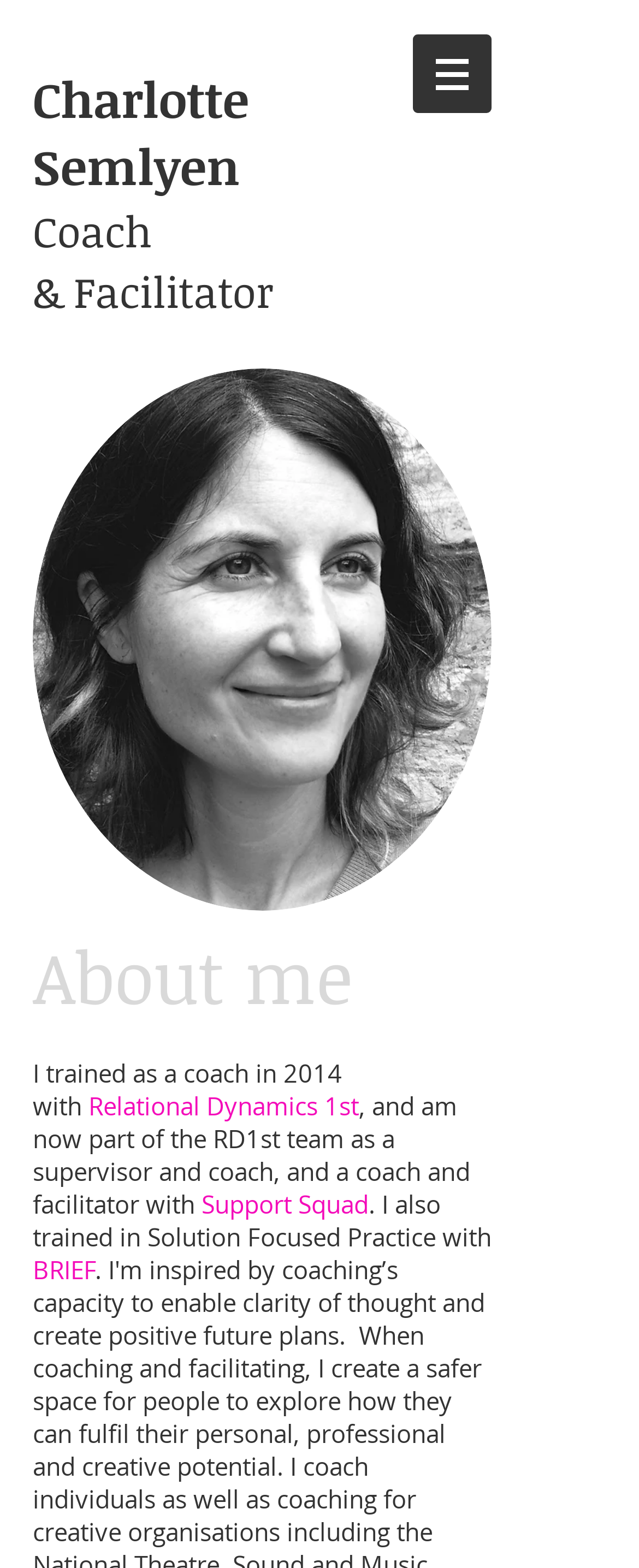Respond with a single word or phrase to the following question: What is the name of the image on the webpage?

CSportraitoriginal_edited.jpg